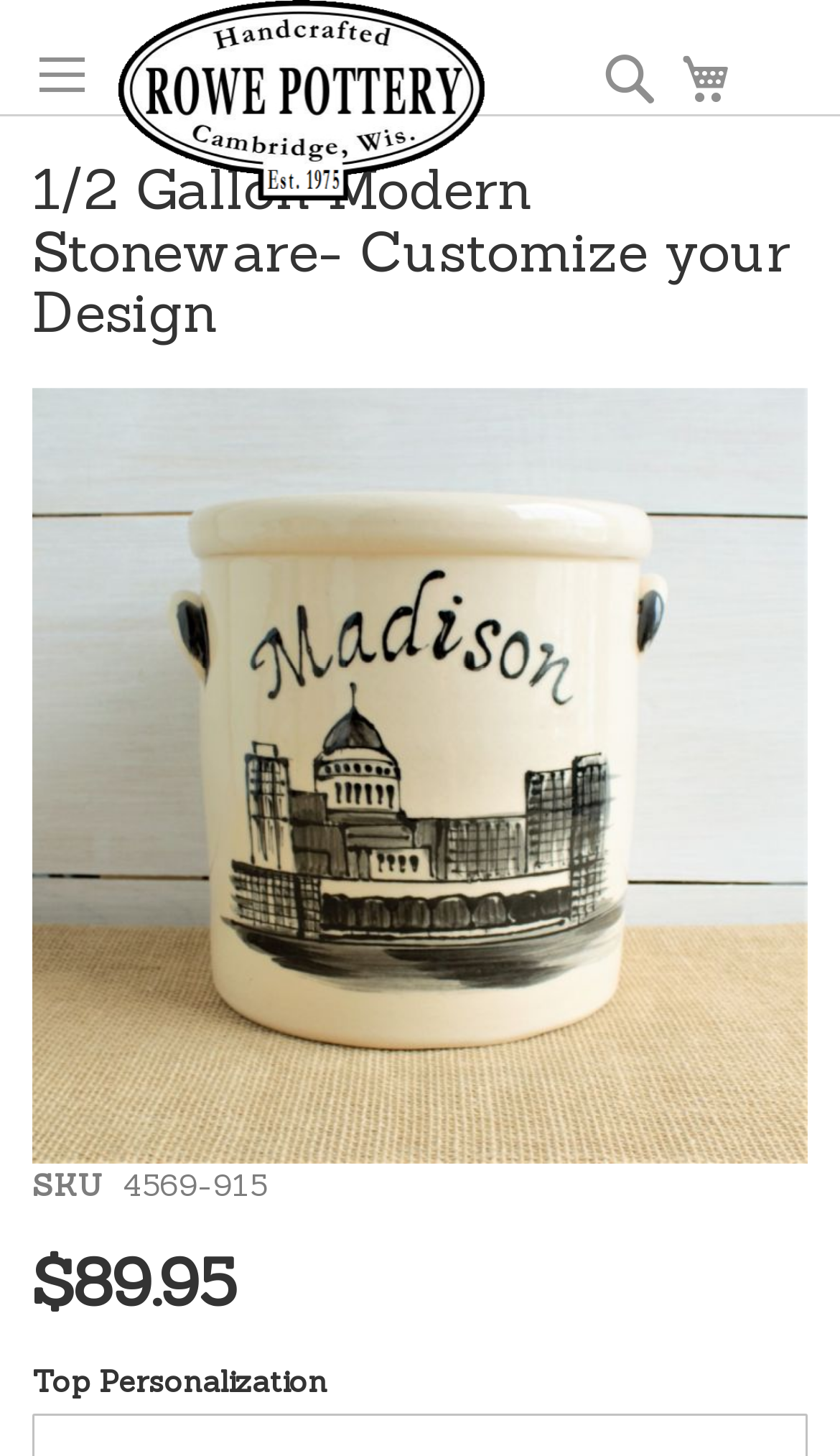Can I customize this product?
Look at the image and provide a short answer using one word or a phrase.

Yes